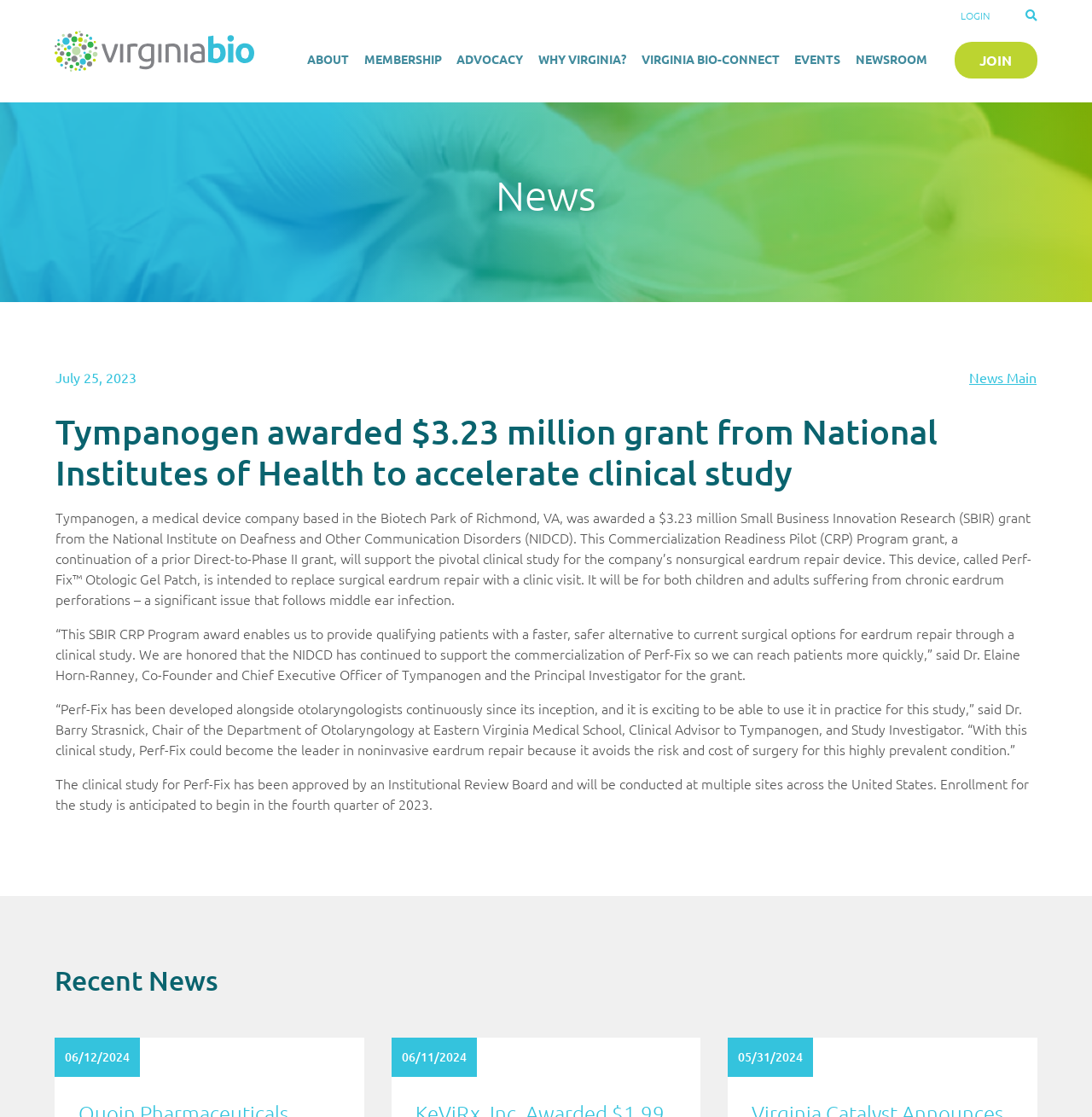Create a detailed summary of the webpage's content and design.

The webpage appears to be a news article page from VirginiaBio, a biotechnology industry organization. At the top, there is a navigation menu with links to various sections such as "ABOUT", "MEMBERSHIP", "ADVOCACY", and more. 

Below the navigation menu, there is a heading "News" followed by an article with a title "Tympanogen awarded $3.23 million grant from National Institutes of Health to accelerate clinical study". The article is divided into several paragraphs, describing how Tympanogen, a medical device company, received a grant to support a clinical study for its nonsurgical eardrum repair device. The paragraphs include quotes from the company's CEO and a clinical advisor, discussing the significance of the device and the upcoming clinical study.

To the right of the article title, there is a link "News Main". Below the article, there is a heading "Recent News". At the top right corner, there are links to "JOIN" and "LOGIN", as well as a search icon.